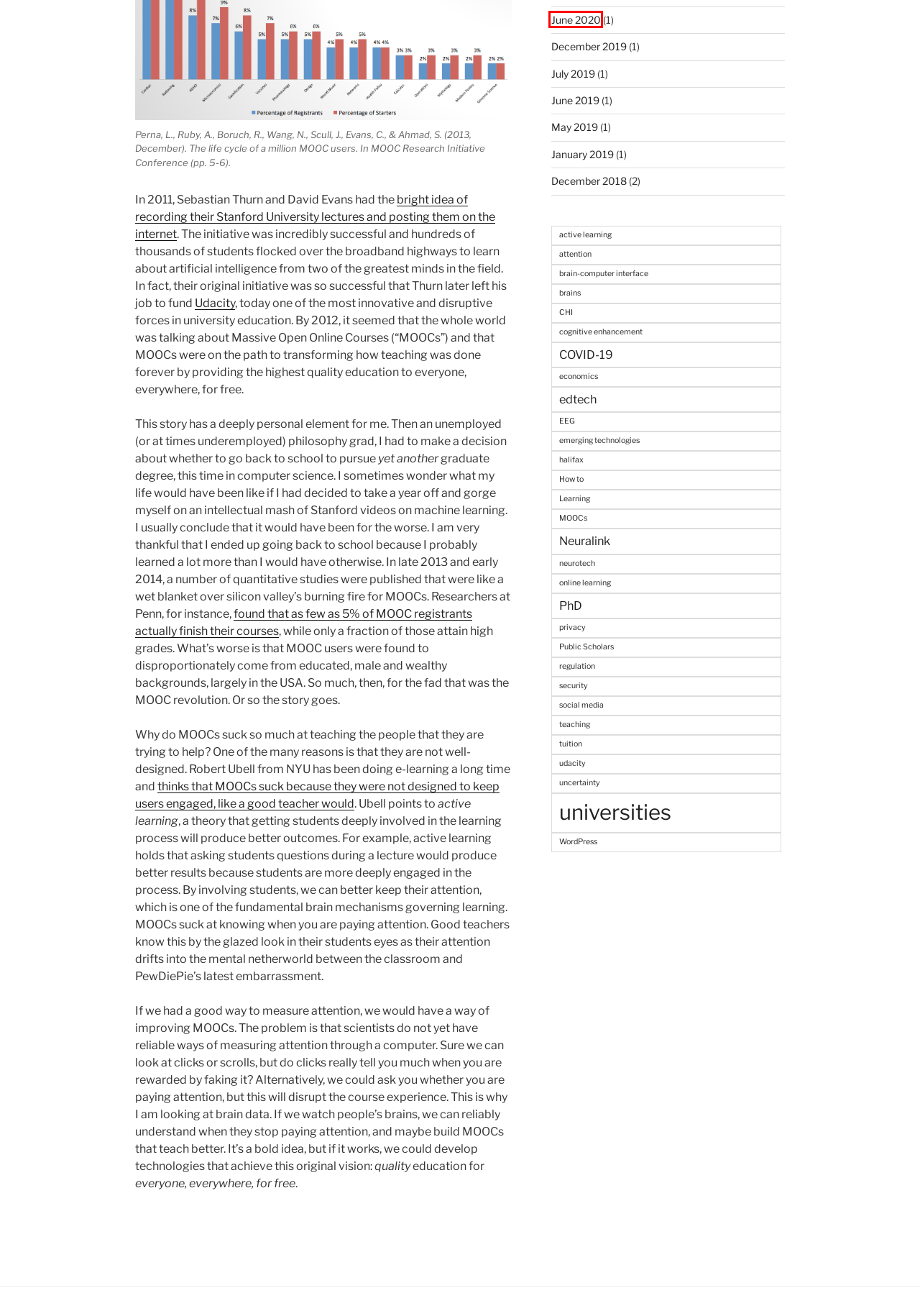Look at the screenshot of a webpage that includes a red bounding box around a UI element. Select the most appropriate webpage description that matches the page seen after clicking the highlighted element. Here are the candidates:
A. active learning – Colin Conrad
B. July 2019 – Colin Conrad
C. Learning – Colin Conrad
D. tuition – Colin Conrad
E. EEG – Colin Conrad
F. June 2020 – Colin Conrad
G. brain-computer interface – Colin Conrad
H. uncertainty – Colin Conrad

F